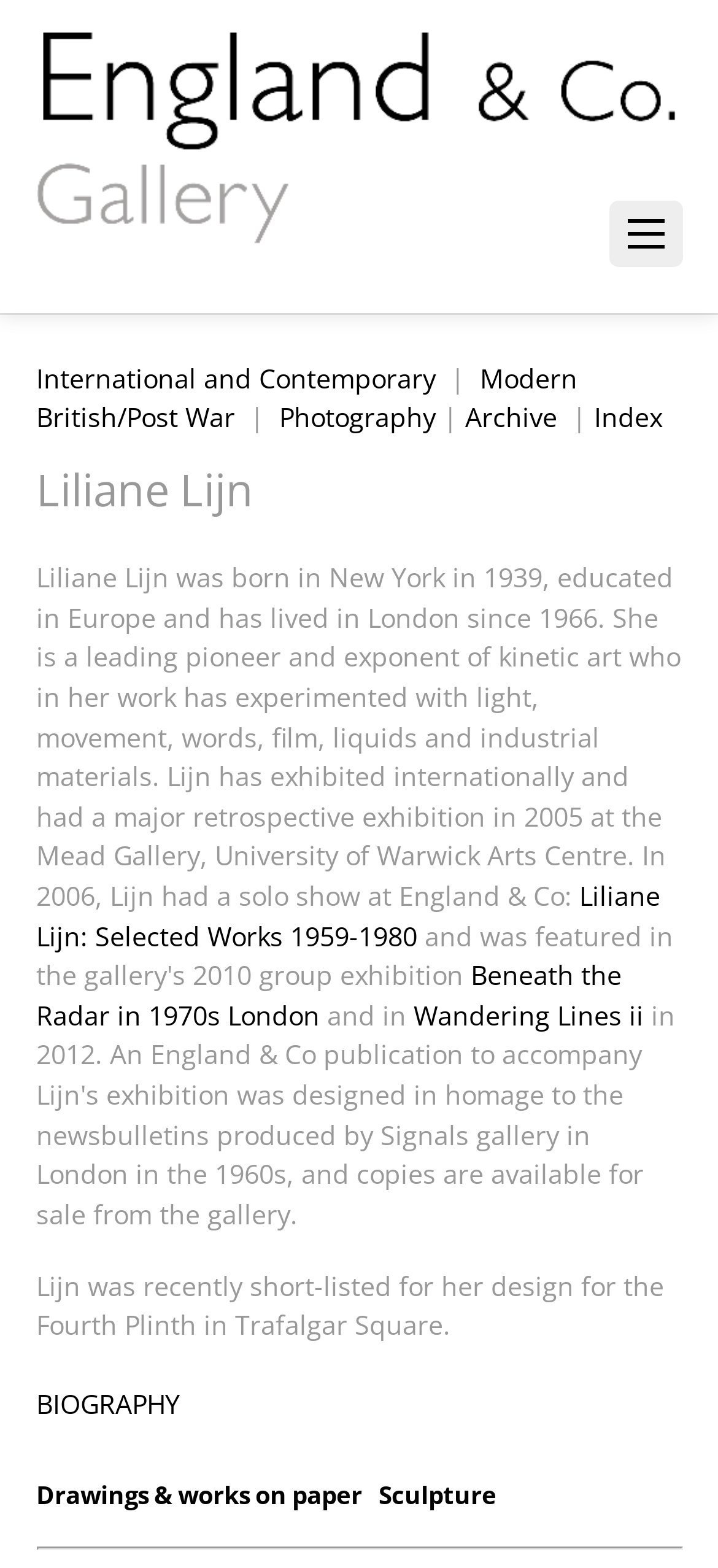Kindly determine the bounding box coordinates of the area that needs to be clicked to fulfill this instruction: "View Drawings & works on paper".

[0.05, 0.942, 0.504, 0.963]